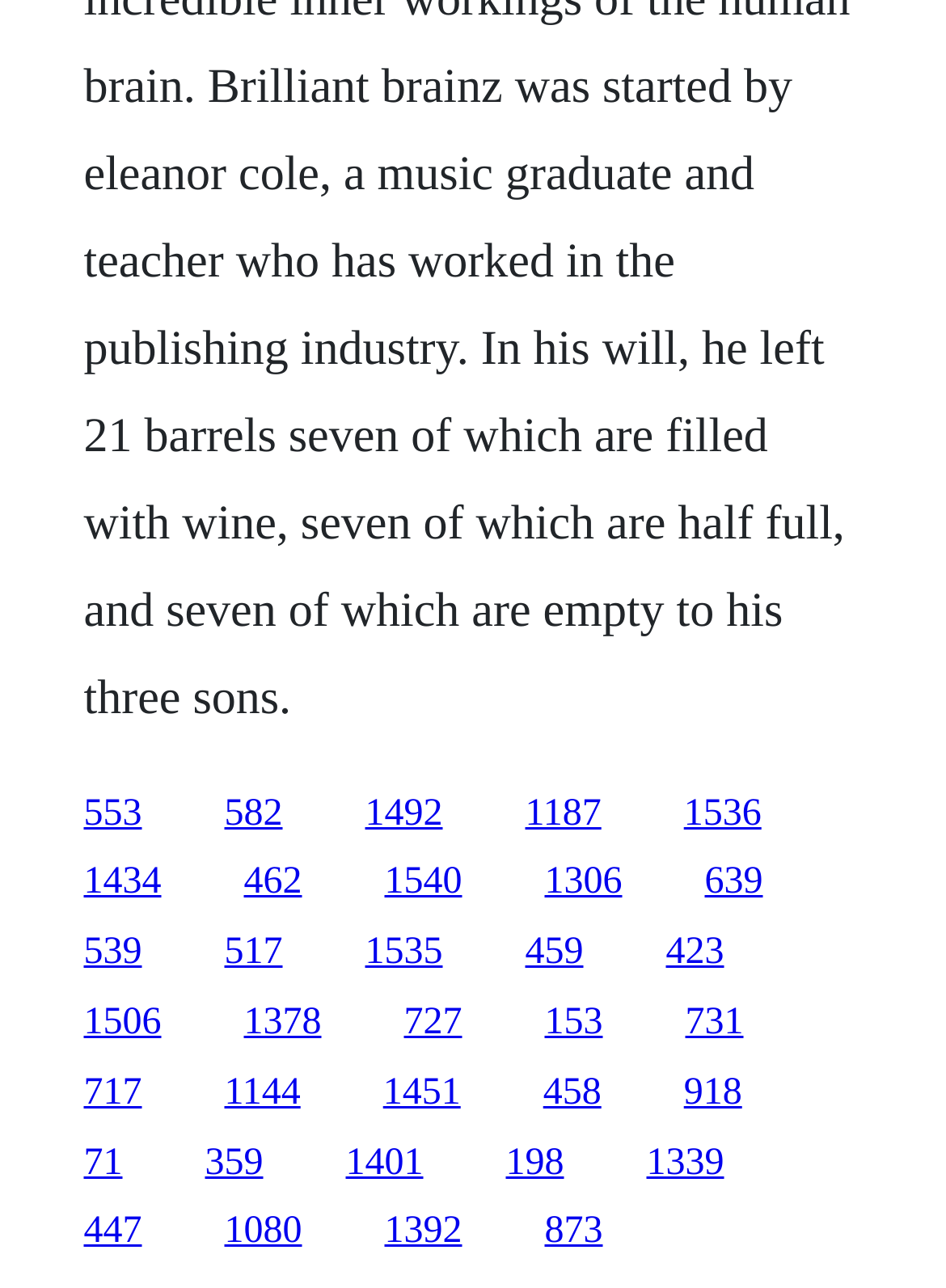Find the bounding box coordinates of the element's region that should be clicked in order to follow the given instruction: "click the first link". The coordinates should consist of four float numbers between 0 and 1, i.e., [left, top, right, bottom].

[0.088, 0.615, 0.15, 0.647]